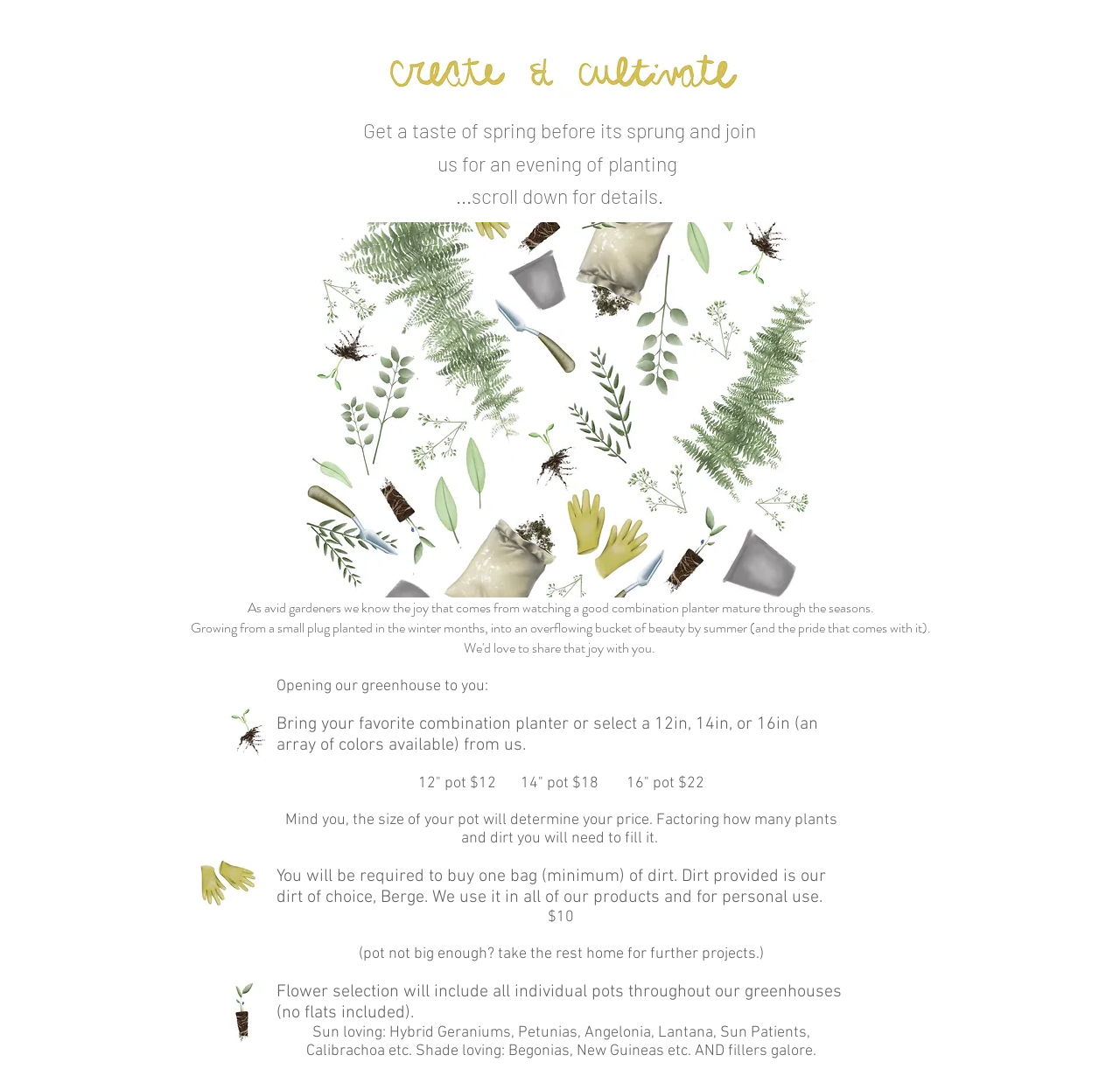Extract the bounding box coordinates for the UI element described as: "GALLERY".

None